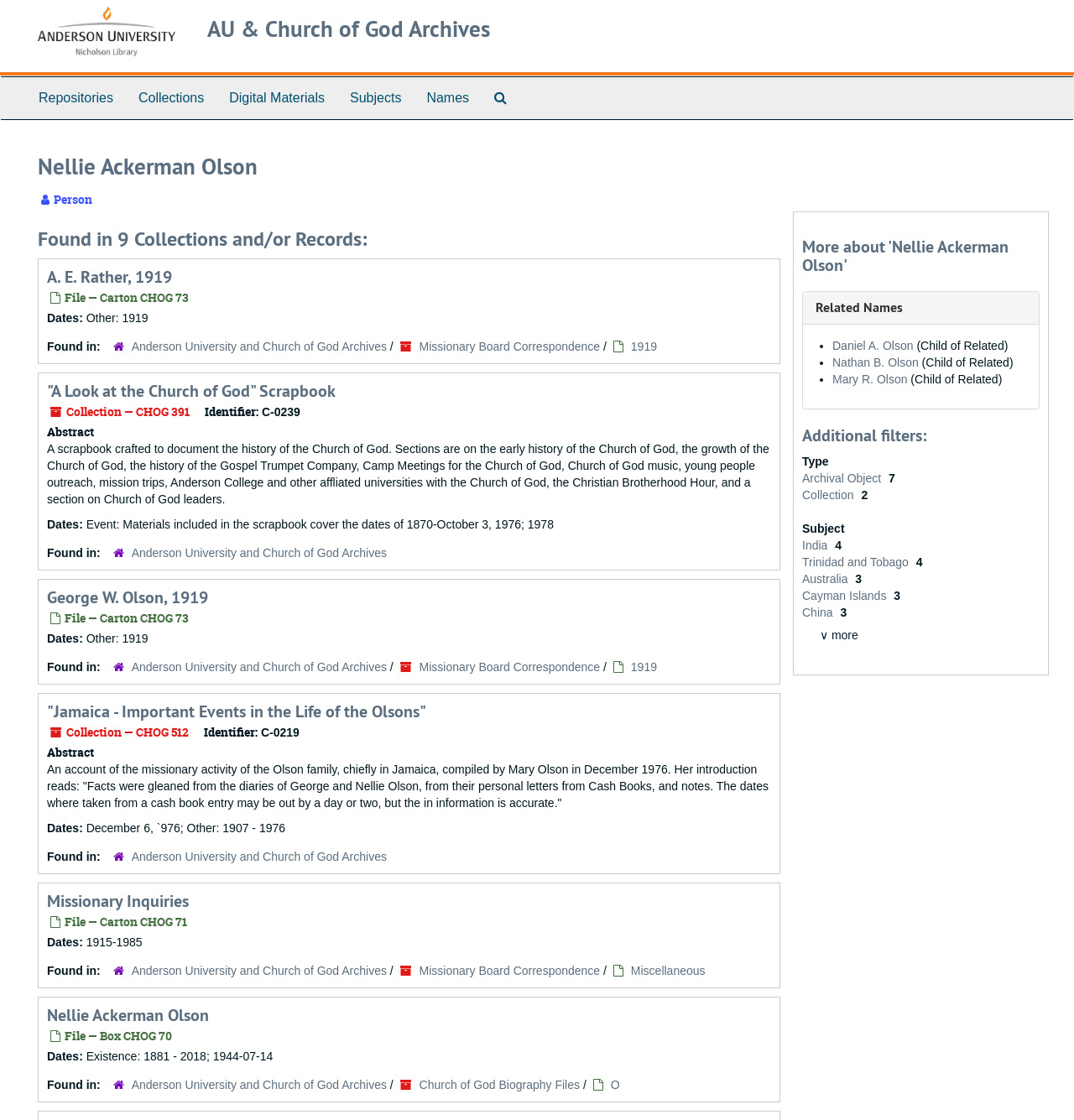Please identify the bounding box coordinates for the region that you need to click to follow this instruction: "Visit the 'Mental Health Wales' website".

None